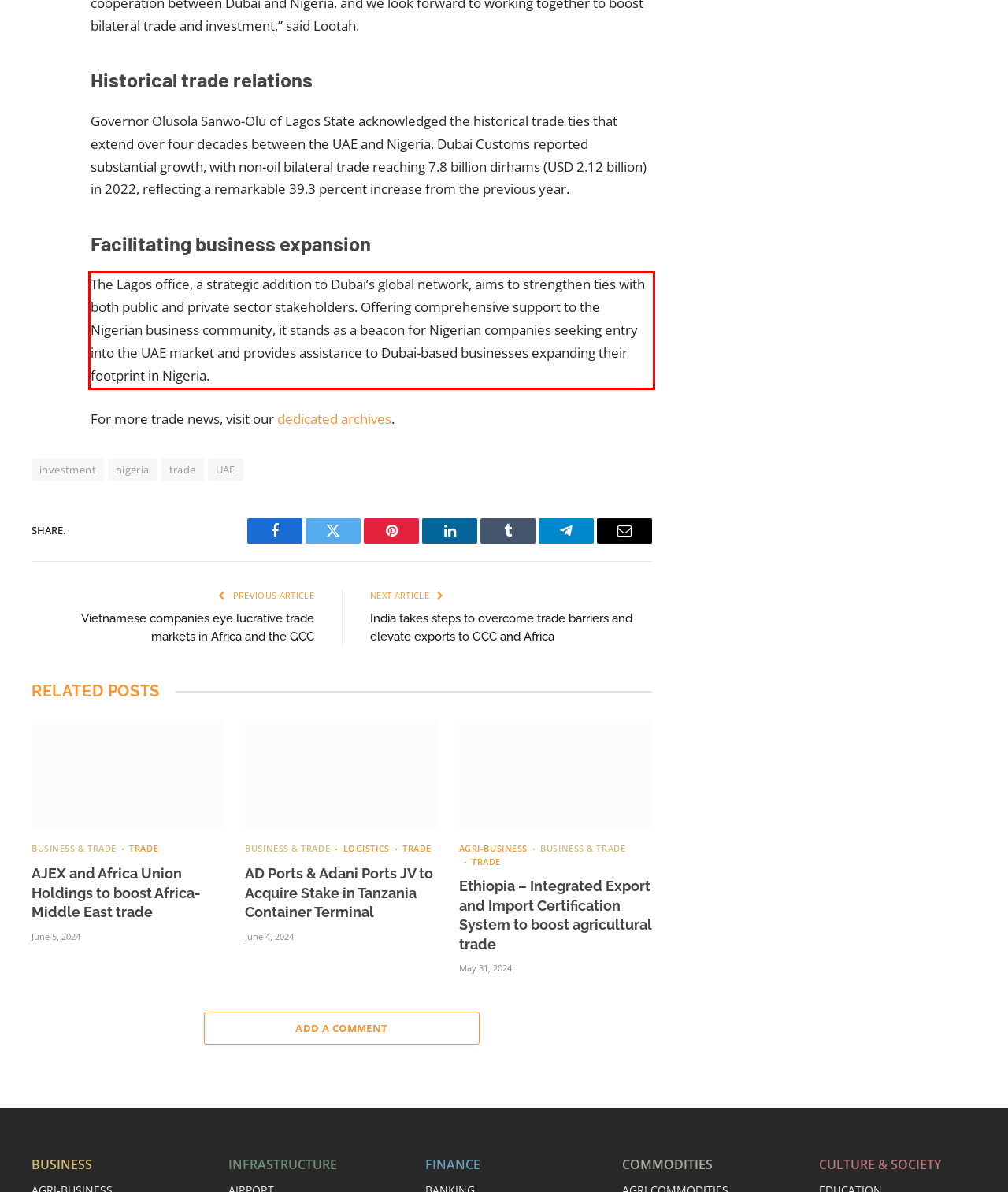Given a screenshot of a webpage, locate the red bounding box and extract the text it encloses.

The Lagos office, a strategic addition to Dubai’s global network, aims to strengthen ties with both public and private sector stakeholders. Offering comprehensive support to the Nigerian business community, it stands as a beacon for Nigerian companies seeking entry into the UAE market and provides assistance to Dubai-based businesses expanding their footprint in Nigeria.